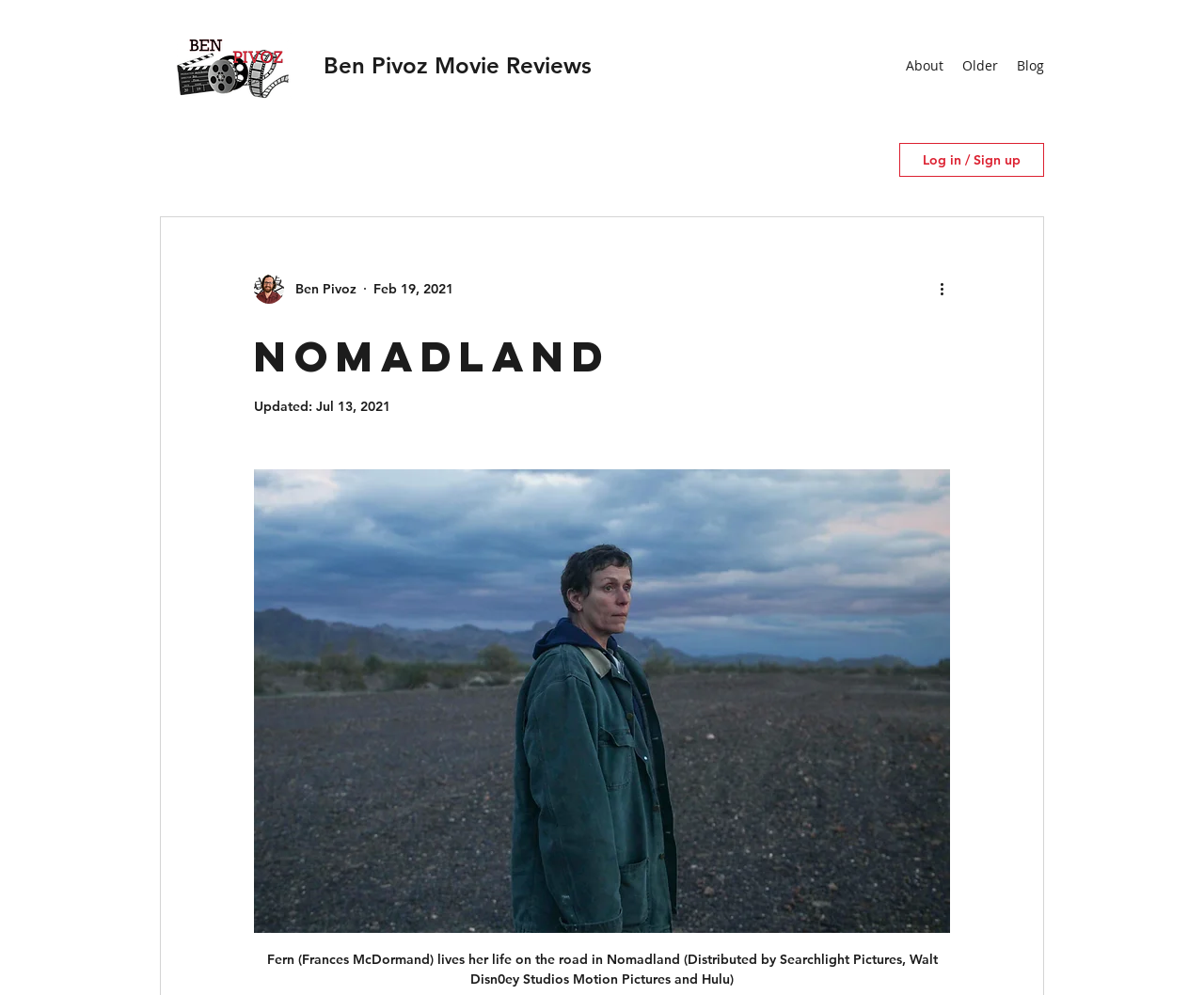Deliver a detailed narrative of the webpage's visual and textual elements.

The webpage is about the movie "Nomadland" and features a review by Ben Pivoz. At the top left, there is a link to "Ben Pivoz Movie Reviews" accompanied by an image. On the top right, there is a navigation menu labeled "Site" with links to "About", "Older", and "Blog". Next to the navigation menu, there is a button to "Log in / Sign up" with an image of the writer and the writer's name, "Ben Pivoz", displayed below. The button also shows the date "Feb 19, 2021" and has a "More actions" dropdown menu with an icon.

Below the navigation menu, there is a heading that reads "Nomadland" and a label "Updated:" with the date "Jul 13, 2021" next to it. The review itself is not explicitly mentioned in the accessibility tree, but the meta description suggests that it is a captivating review that praises the lead performance of Frances McDormand and the work of director Chloé Zhao.